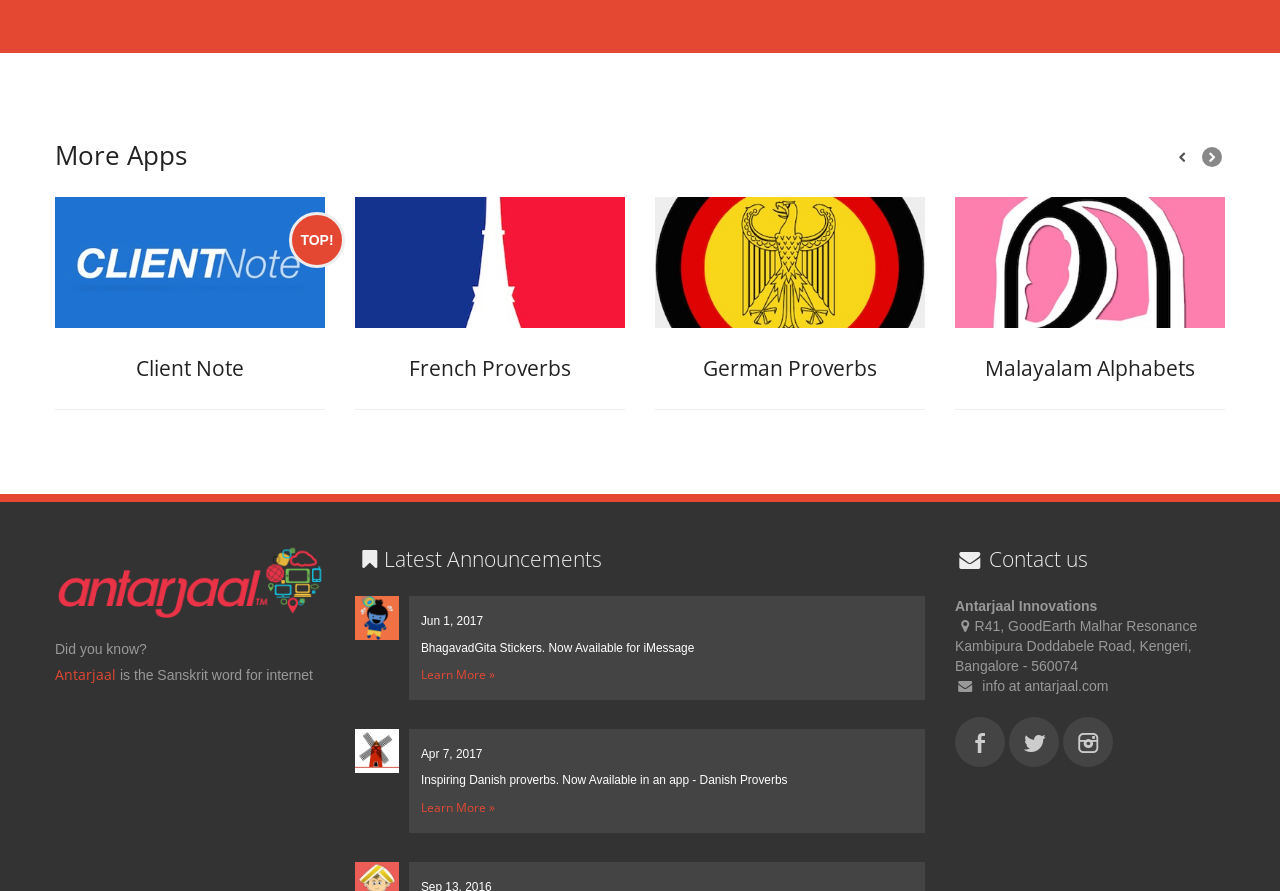How many social media links are there on this page?
Using the visual information from the image, give a one-word or short-phrase answer.

3